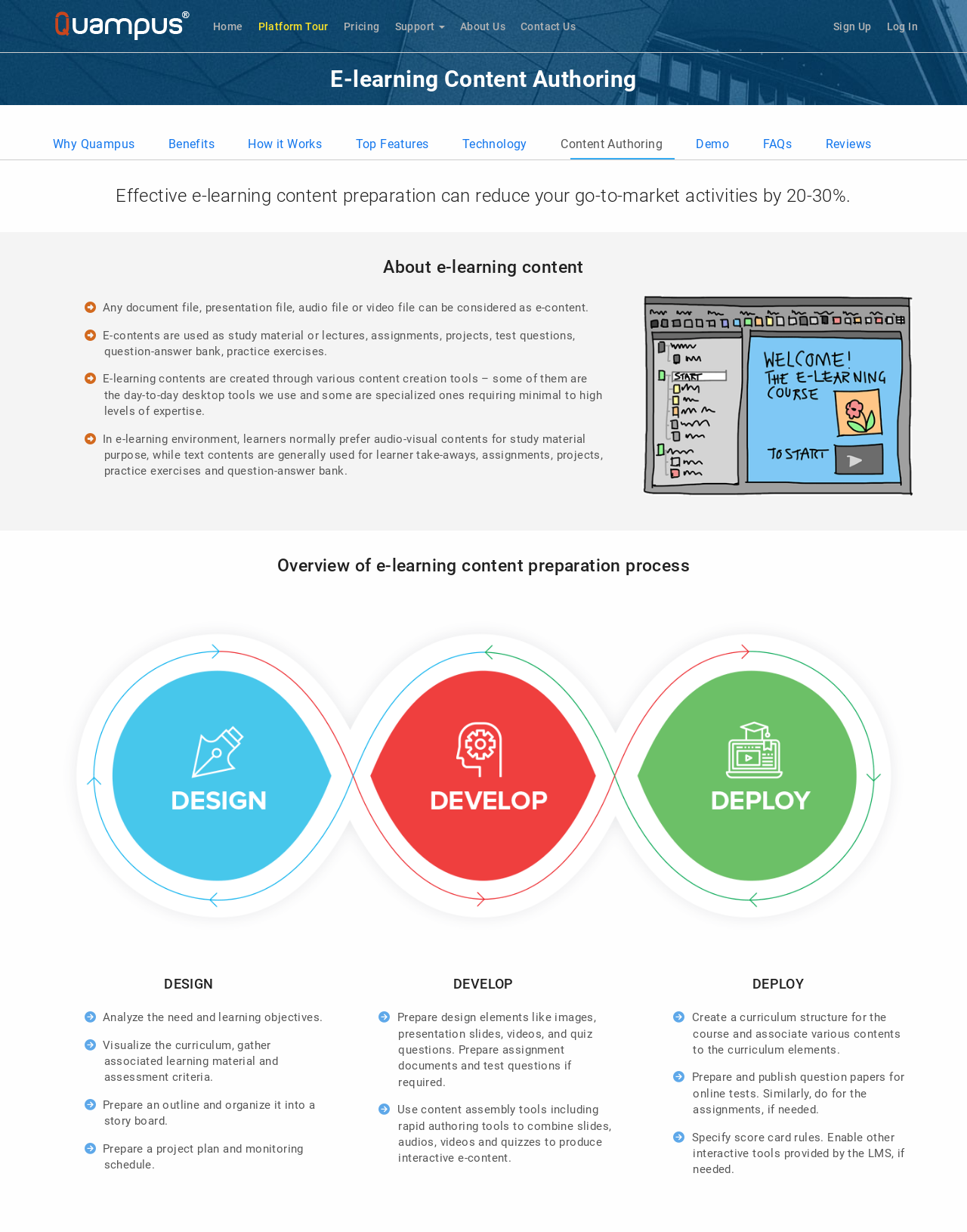Find the bounding box coordinates of the element you need to click on to perform this action: 'Click on the 'Content Authoring' link'. The coordinates should be represented by four float values between 0 and 1, in the format [left, top, right, bottom].

[0.58, 0.104, 0.685, 0.13]